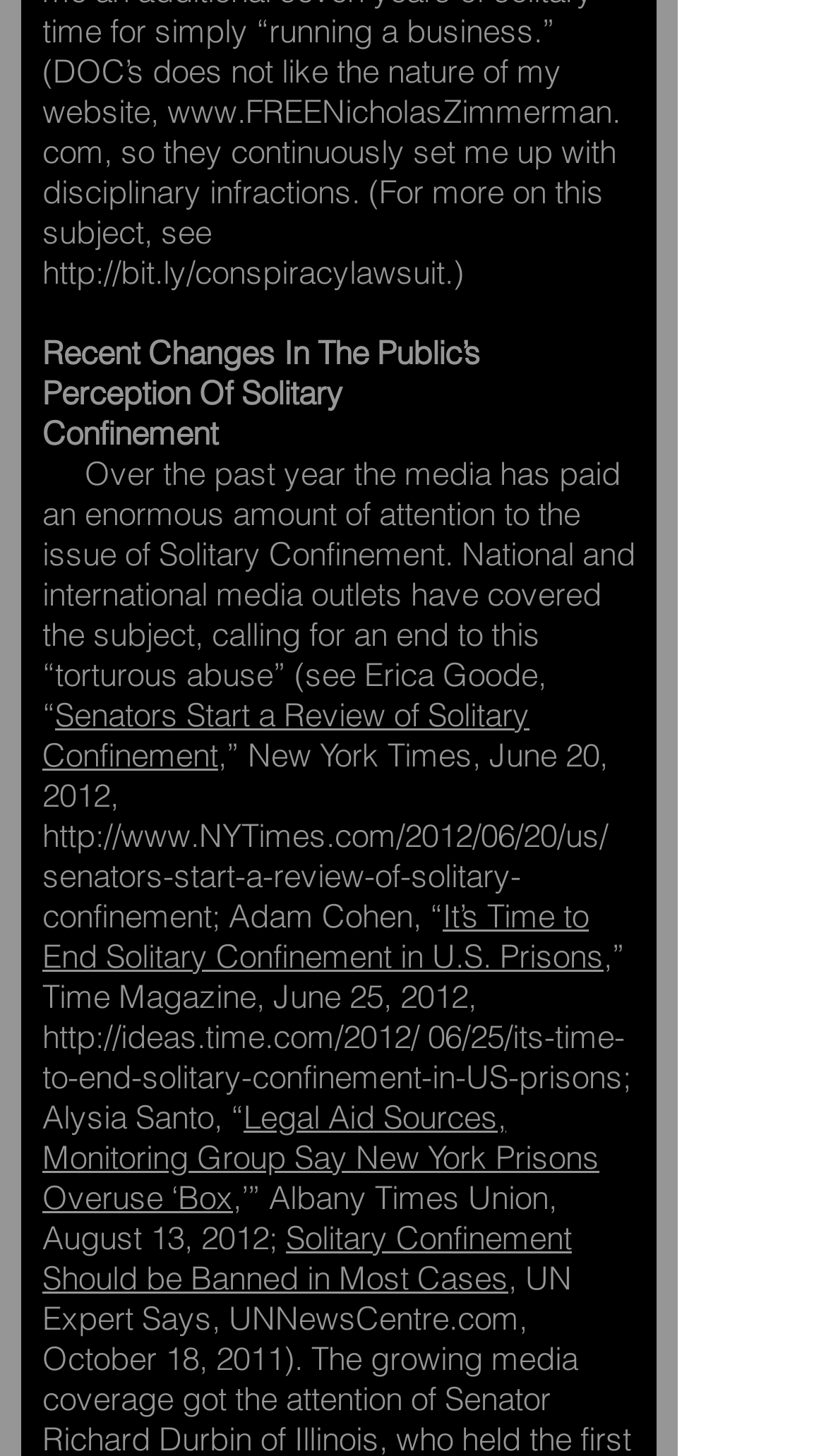What is the tone of the webpage?
Look at the image and provide a detailed response to the question.

The tone of the webpage appears to be informative, as it provides a collection of links and references to articles and news outlets discussing the topic of Solitary Confinement, without expressing a clear opinion or emotion.